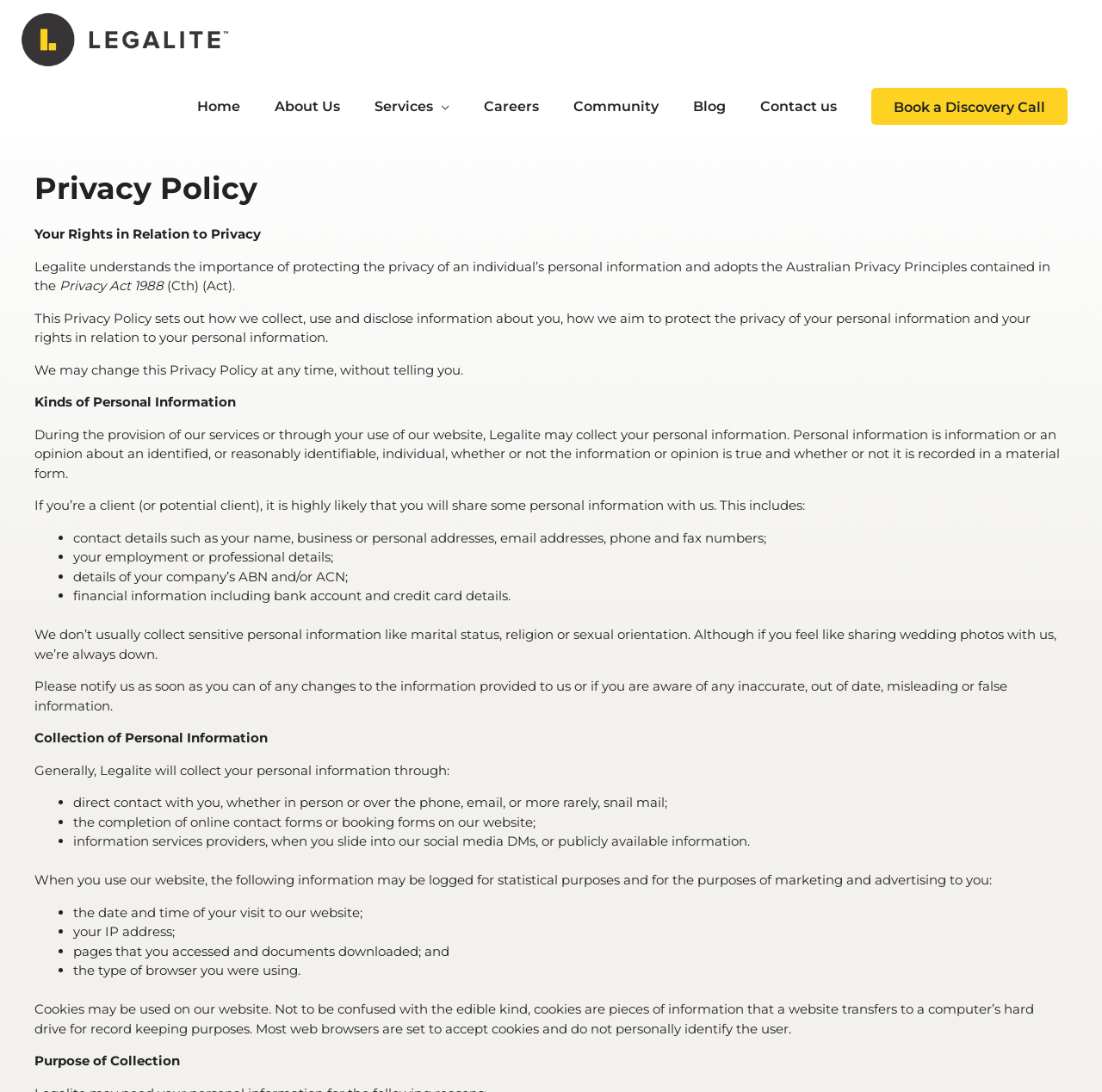Provide the bounding box coordinates of the UI element that matches the description: "Contact us".

[0.674, 0.073, 0.775, 0.123]